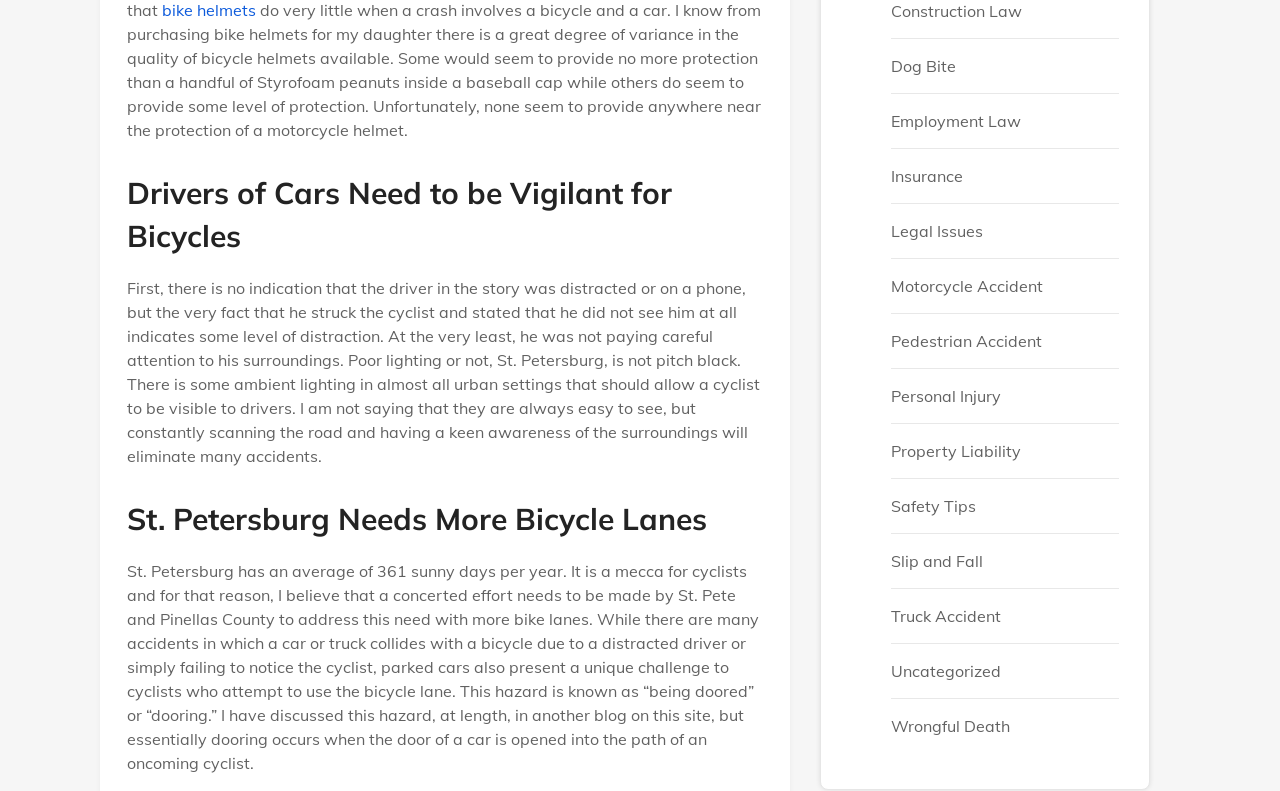Please specify the bounding box coordinates of the clickable section necessary to execute the following command: "visit 'Motorcycle Accident' page".

[0.696, 0.349, 0.815, 0.375]